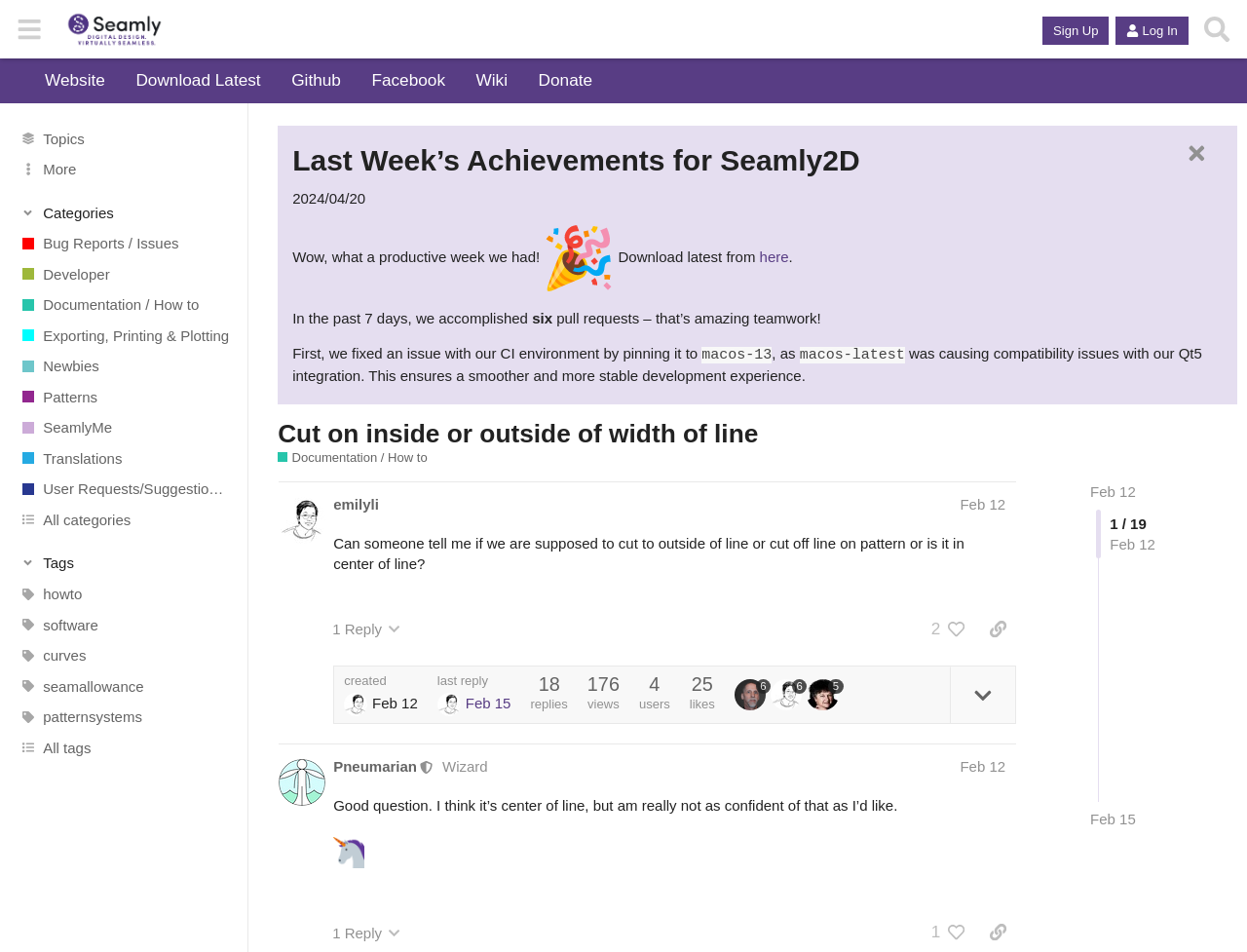What is the date mentioned in the 'Last Week’s Achievements for Seamly2D' section?
Provide a one-word or short-phrase answer based on the image.

2024/04/20